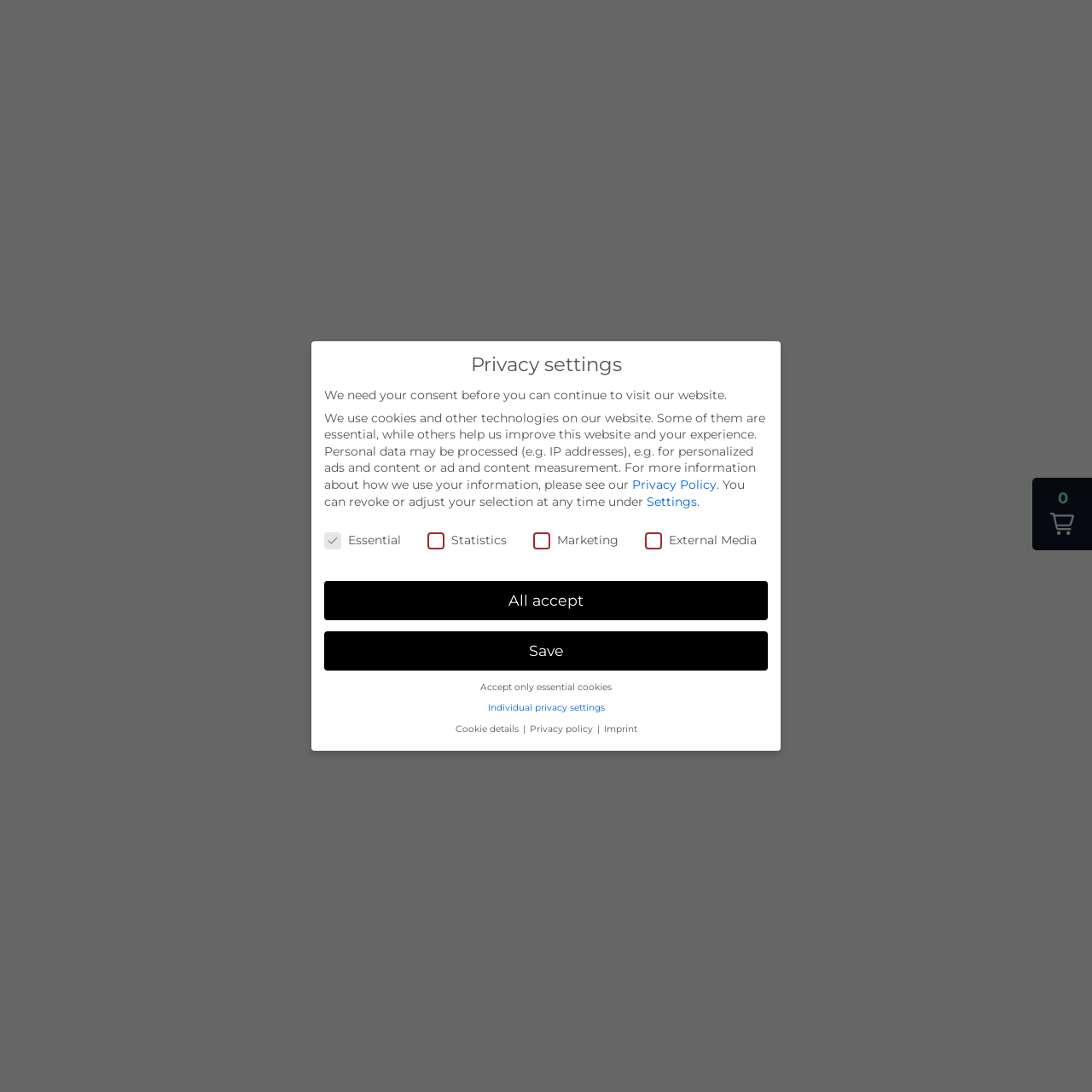How many buttons are visible on the webpage?
Based on the image, provide your answer in one word or phrase.

9